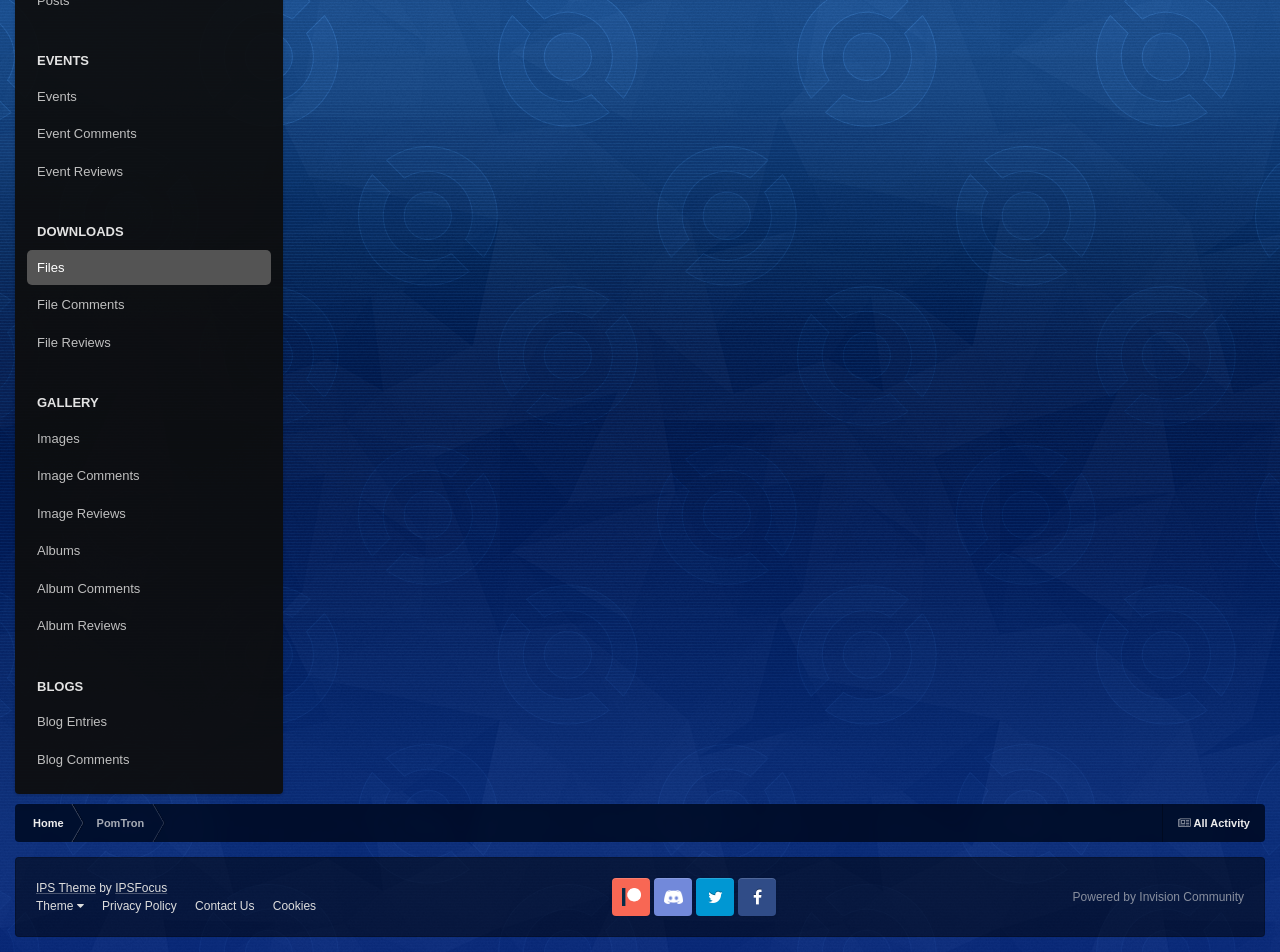Provide a brief response in the form of a single word or phrase:
What is the last link in the 'GALLERY' category?

Album Reviews